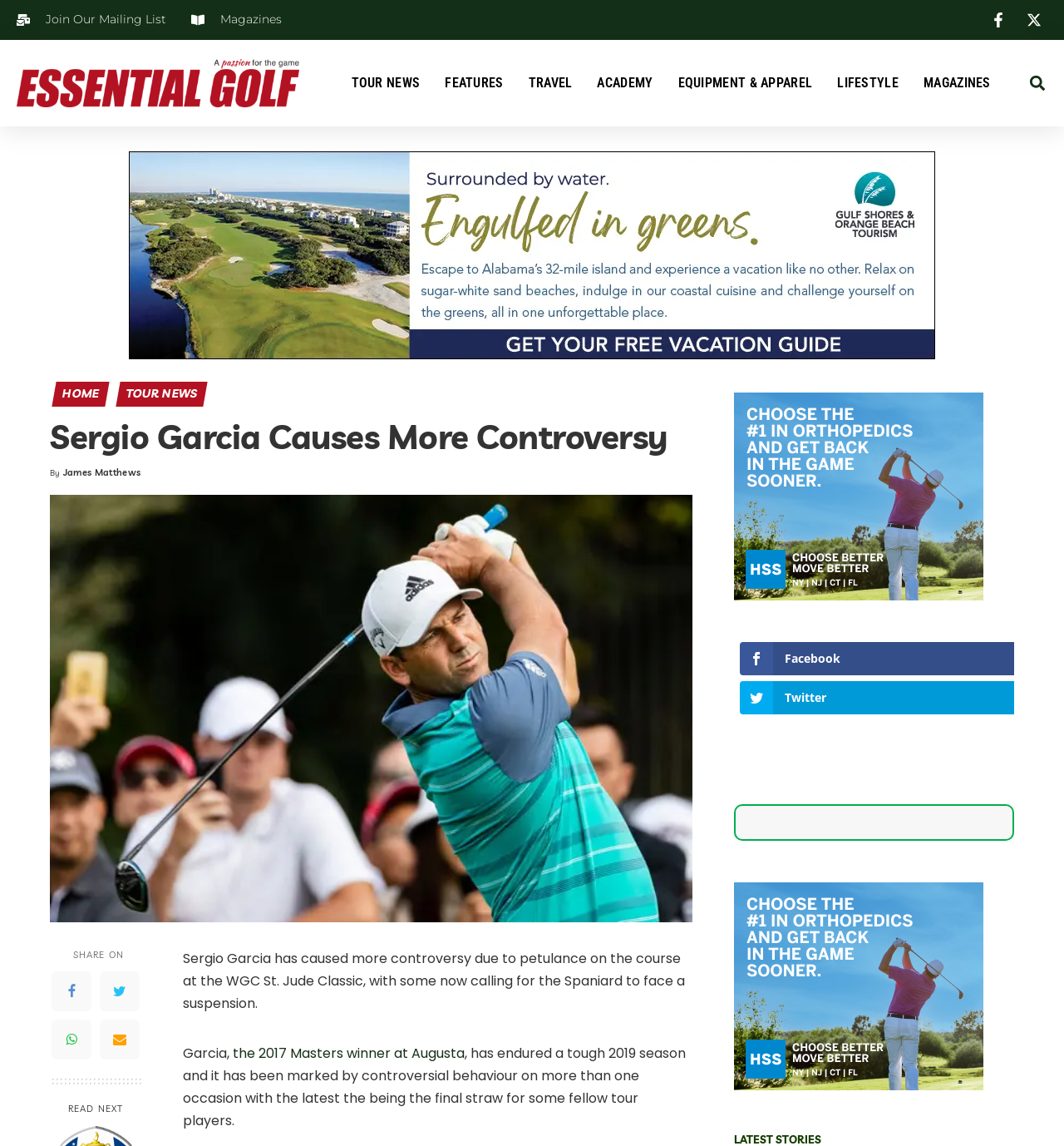What is the name of the golf tournament mentioned?
Based on the image, answer the question with a single word or brief phrase.

WGC St. Jude Classic